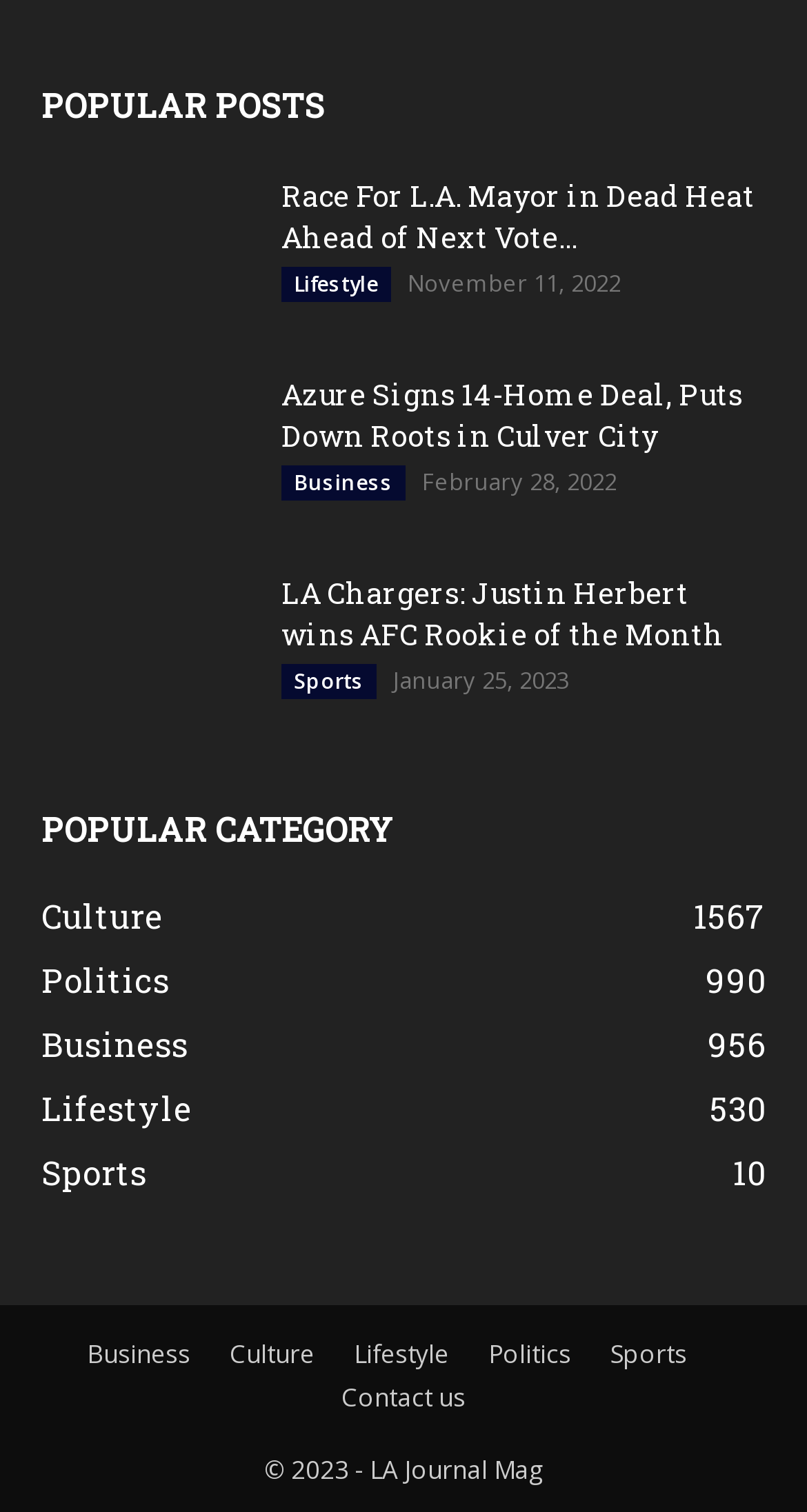What is the date of the latest article?
Answer with a single word or short phrase according to what you see in the image.

January 25, 2023